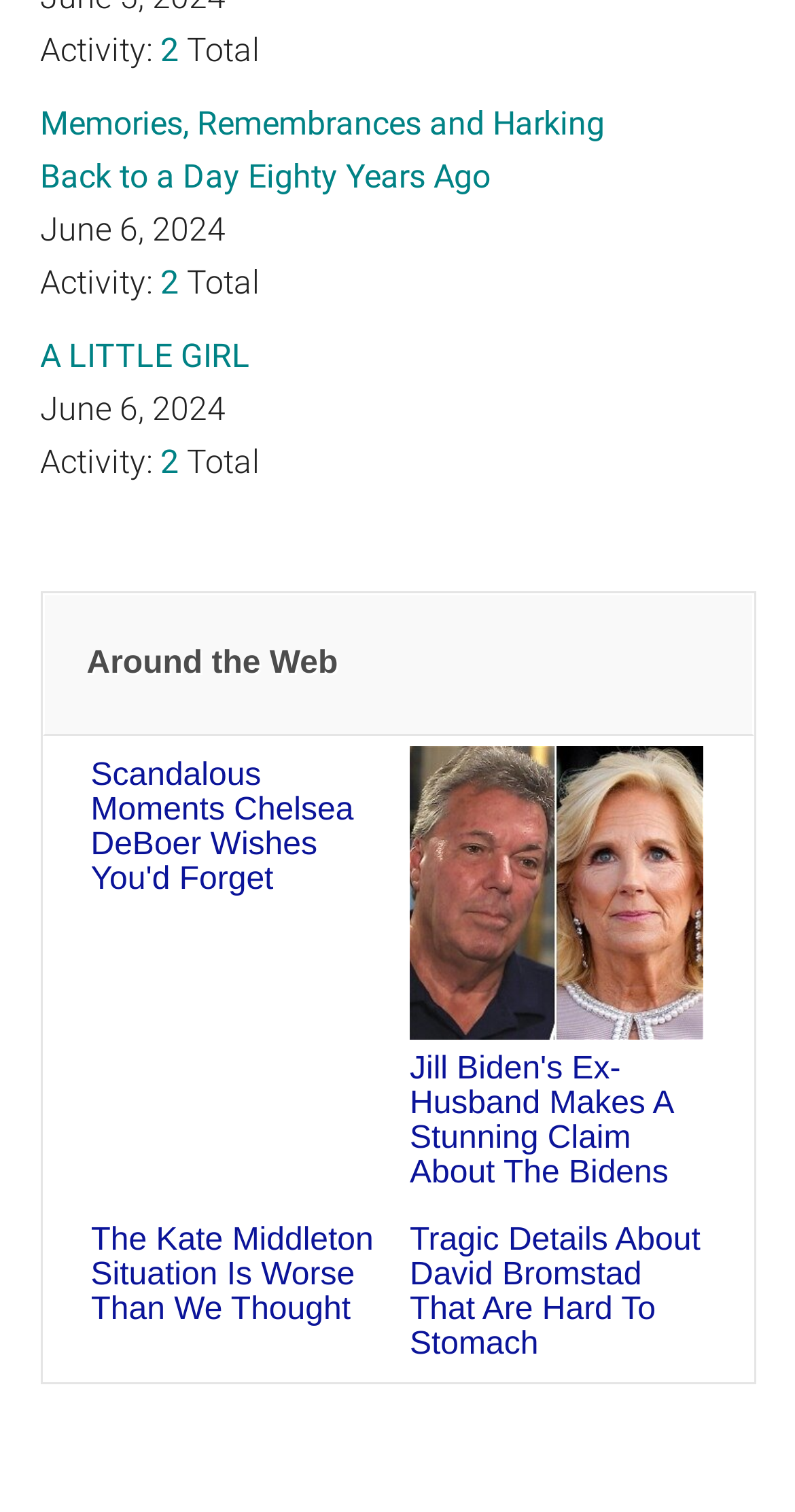What is the text of the first link on the webpage?
Answer the question with a single word or phrase by looking at the picture.

2